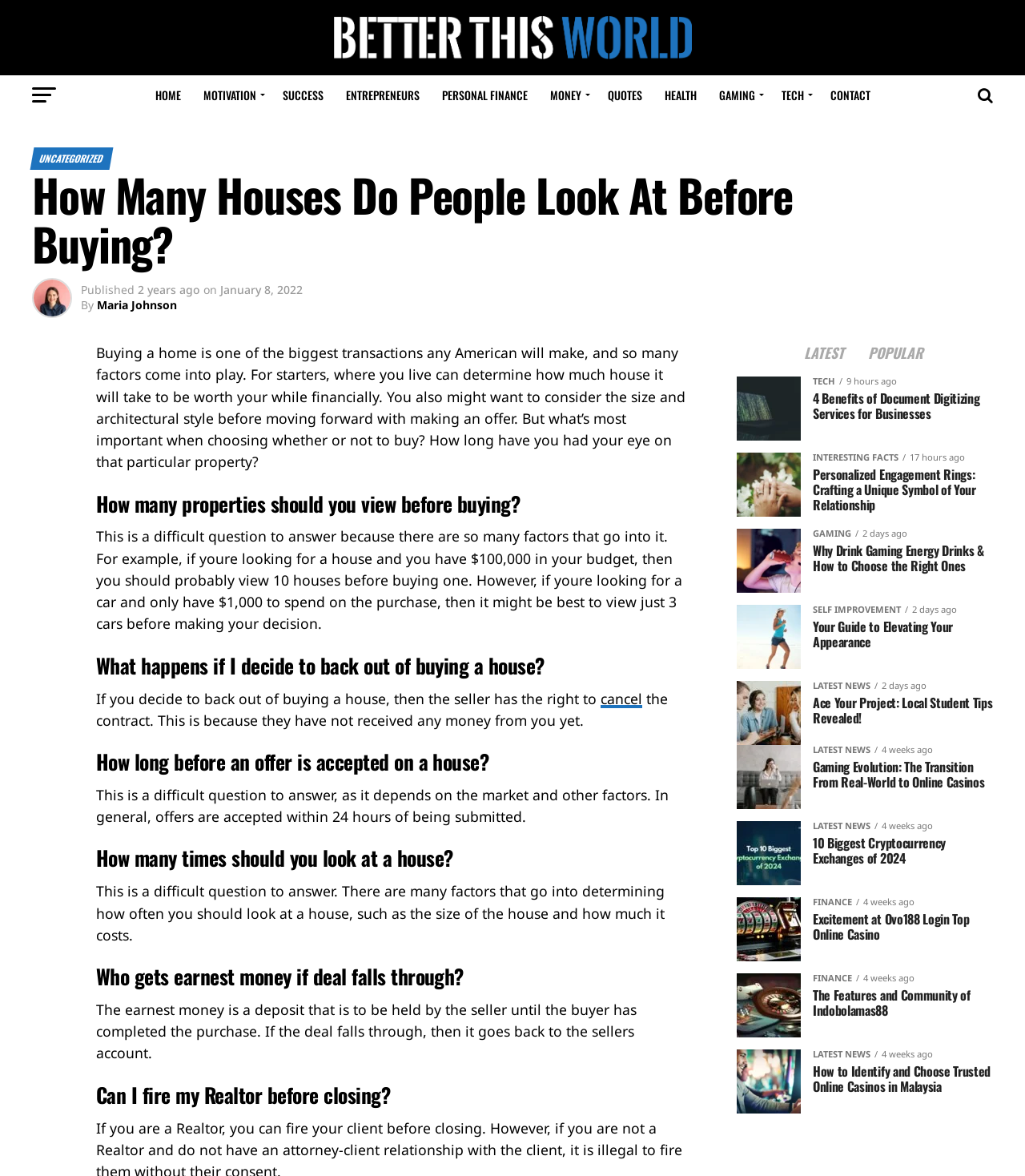Specify the bounding box coordinates of the area to click in order to execute this command: 'View the latest articles'. The coordinates should consist of four float numbers ranging from 0 to 1, and should be formatted as [left, top, right, bottom].

[0.775, 0.295, 0.835, 0.308]